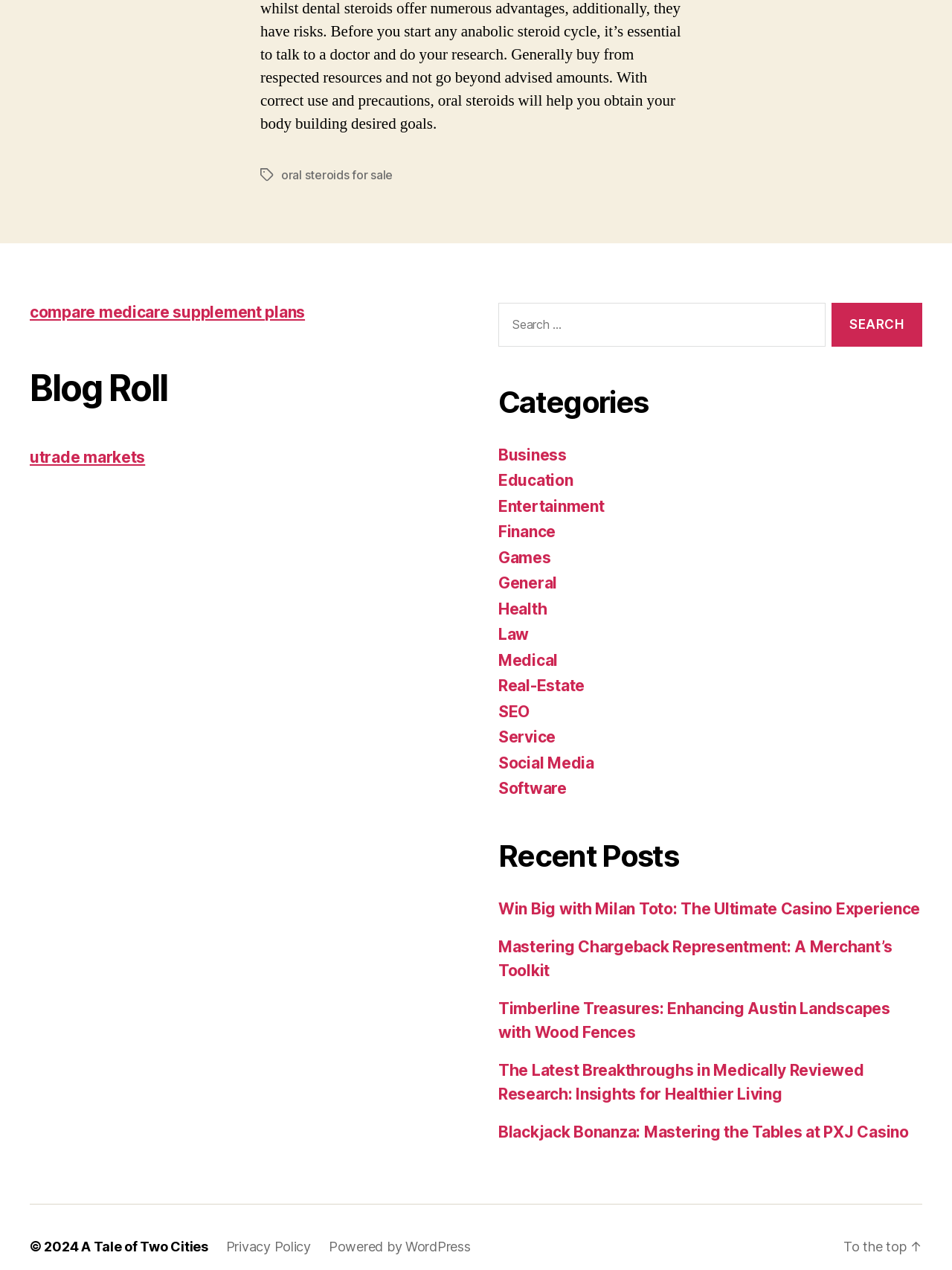What is the copyright year of this website?
Based on the screenshot, provide a one-word or short-phrase response.

2024